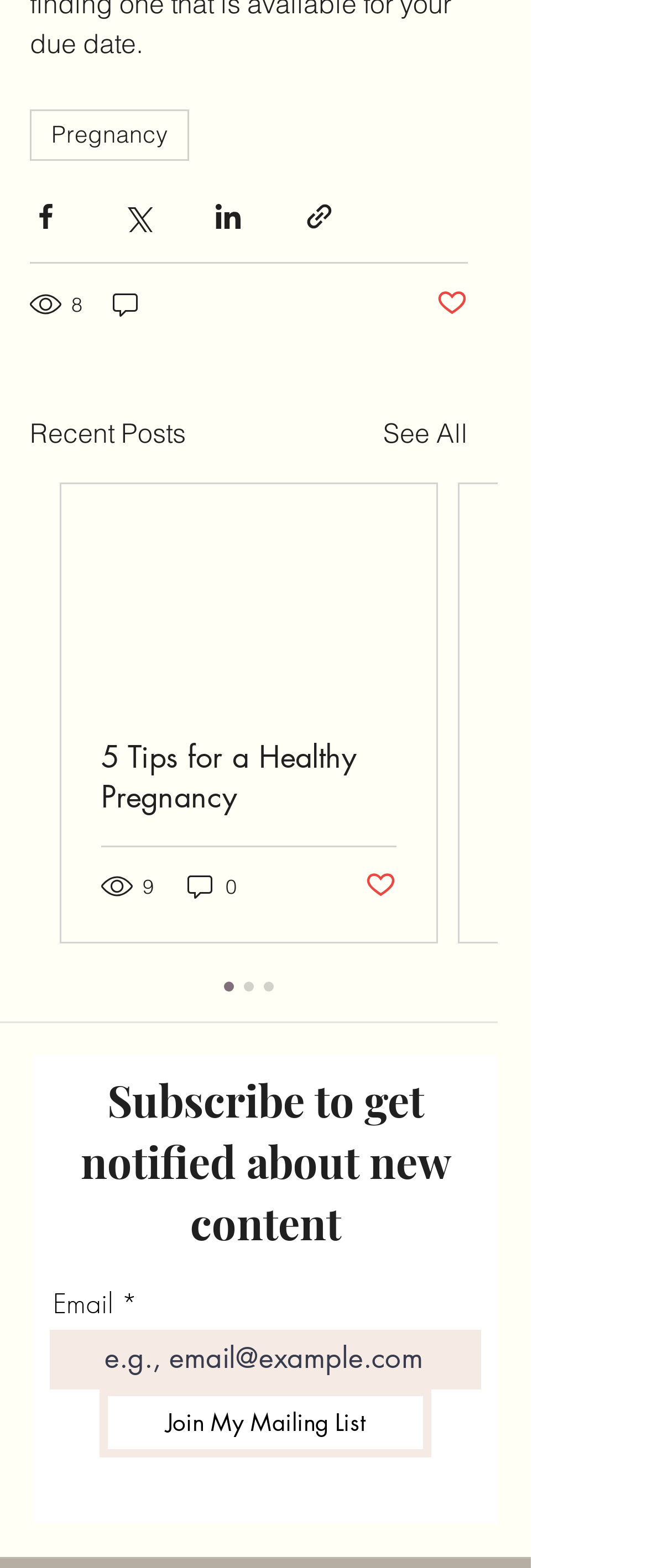Identify and provide the bounding box for the element described by: "aria-label="Share via Facebook"".

[0.046, 0.128, 0.095, 0.149]